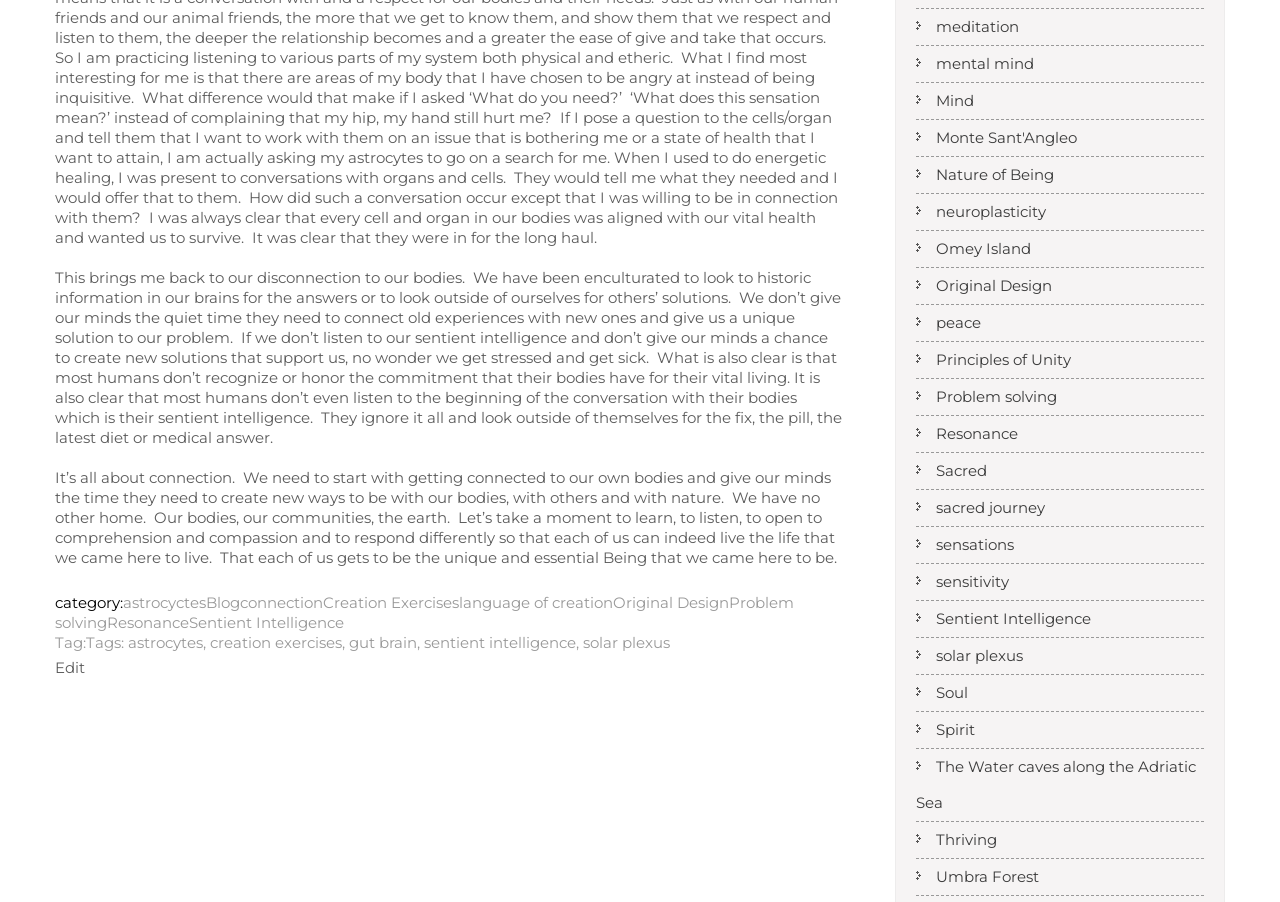Bounding box coordinates are specified in the format (top-left x, top-left y, bottom-right x, bottom-right y). All values are floating point numbers bounded between 0 and 1. Please provide the bounding box coordinate of the region this sentence describes: Monte Sant'Angleo

[0.716, 0.131, 0.841, 0.174]